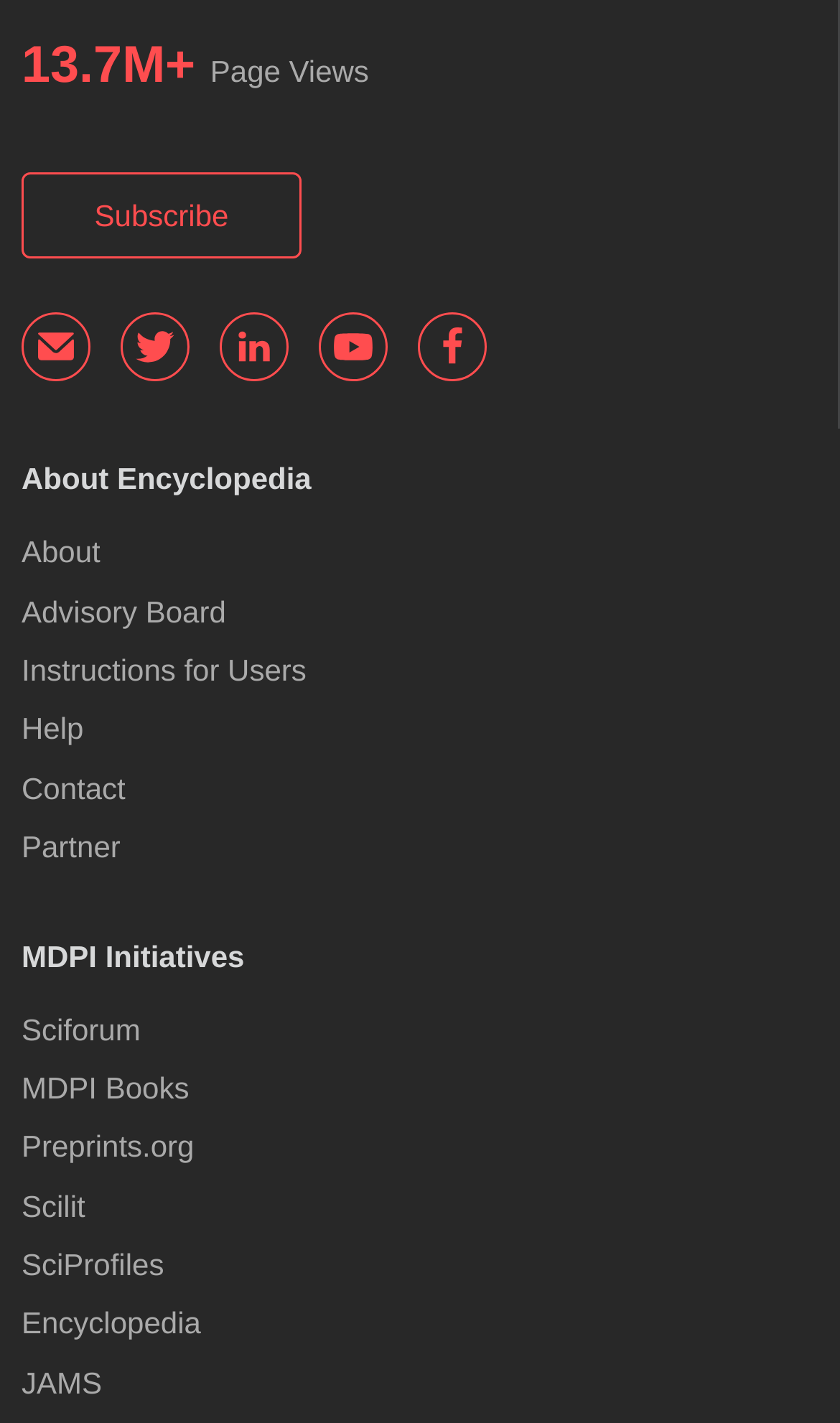Please provide a one-word or short phrase answer to the question:
How many links are there under 'MDPI Initiatives'?

5